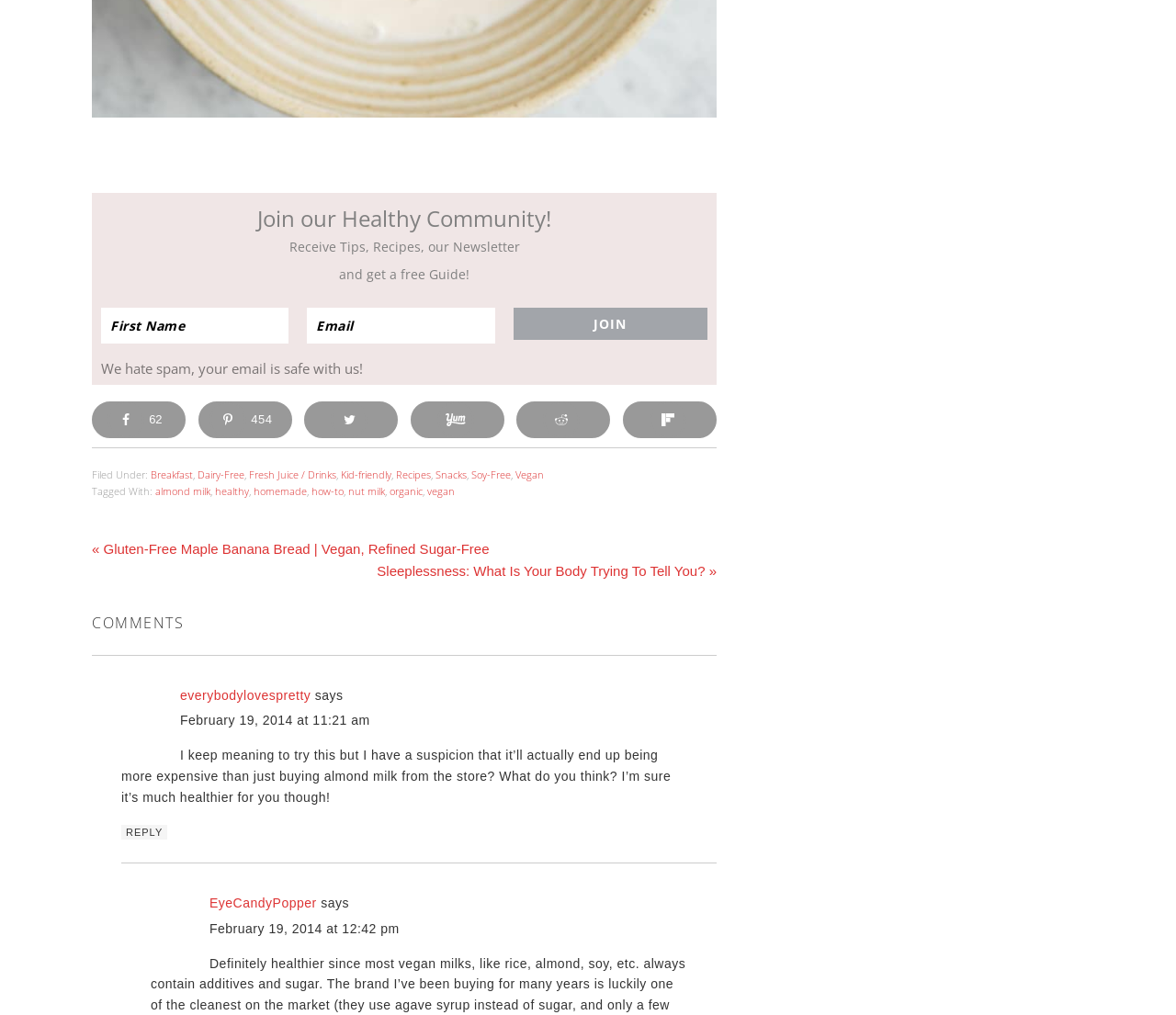Answer the question below using just one word or a short phrase: 
What is the topic of the article?

Homemade almond milk